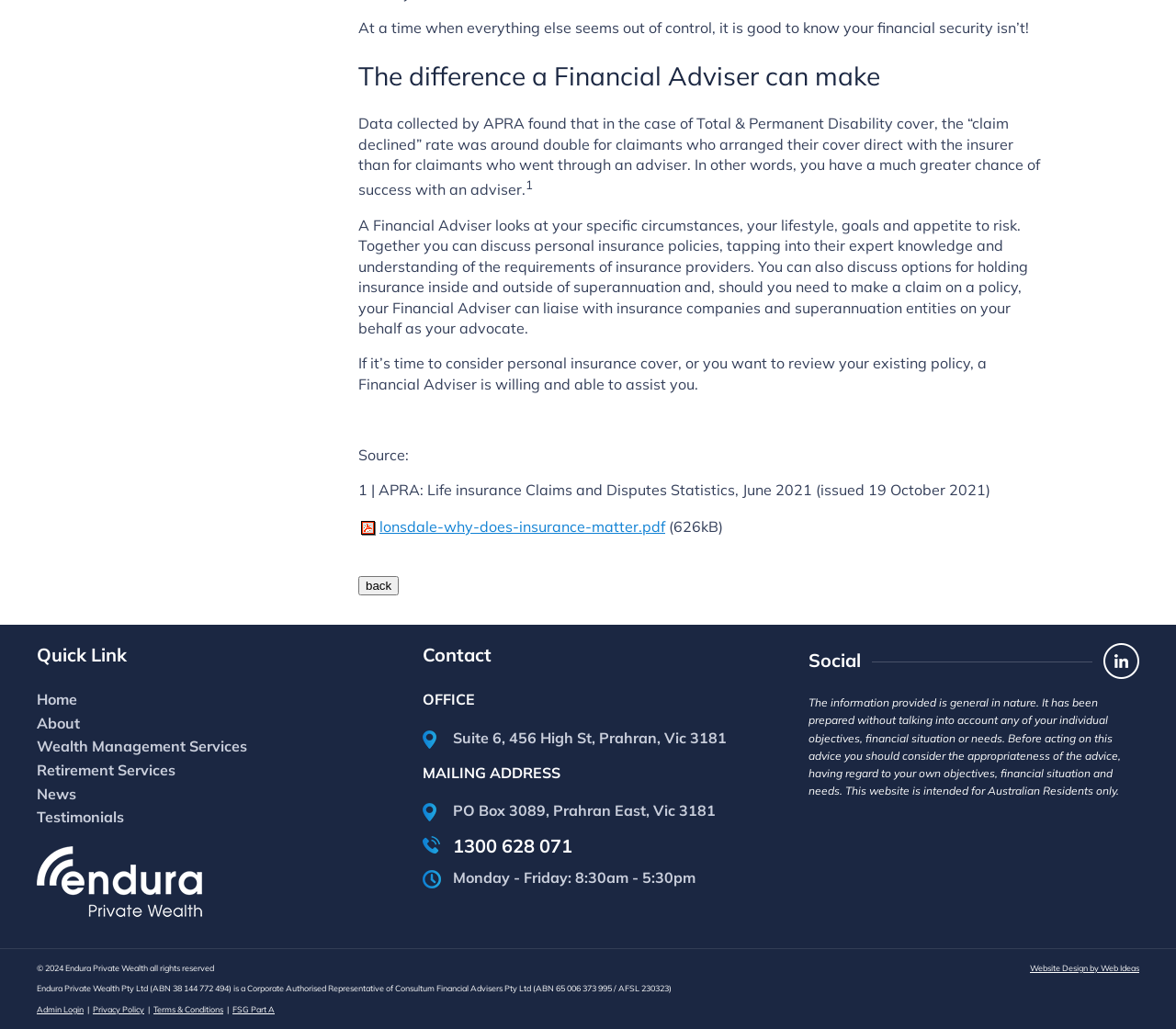What is the source of the statistic mentioned on the webpage?
Look at the image and respond with a one-word or short-phrase answer.

APRA